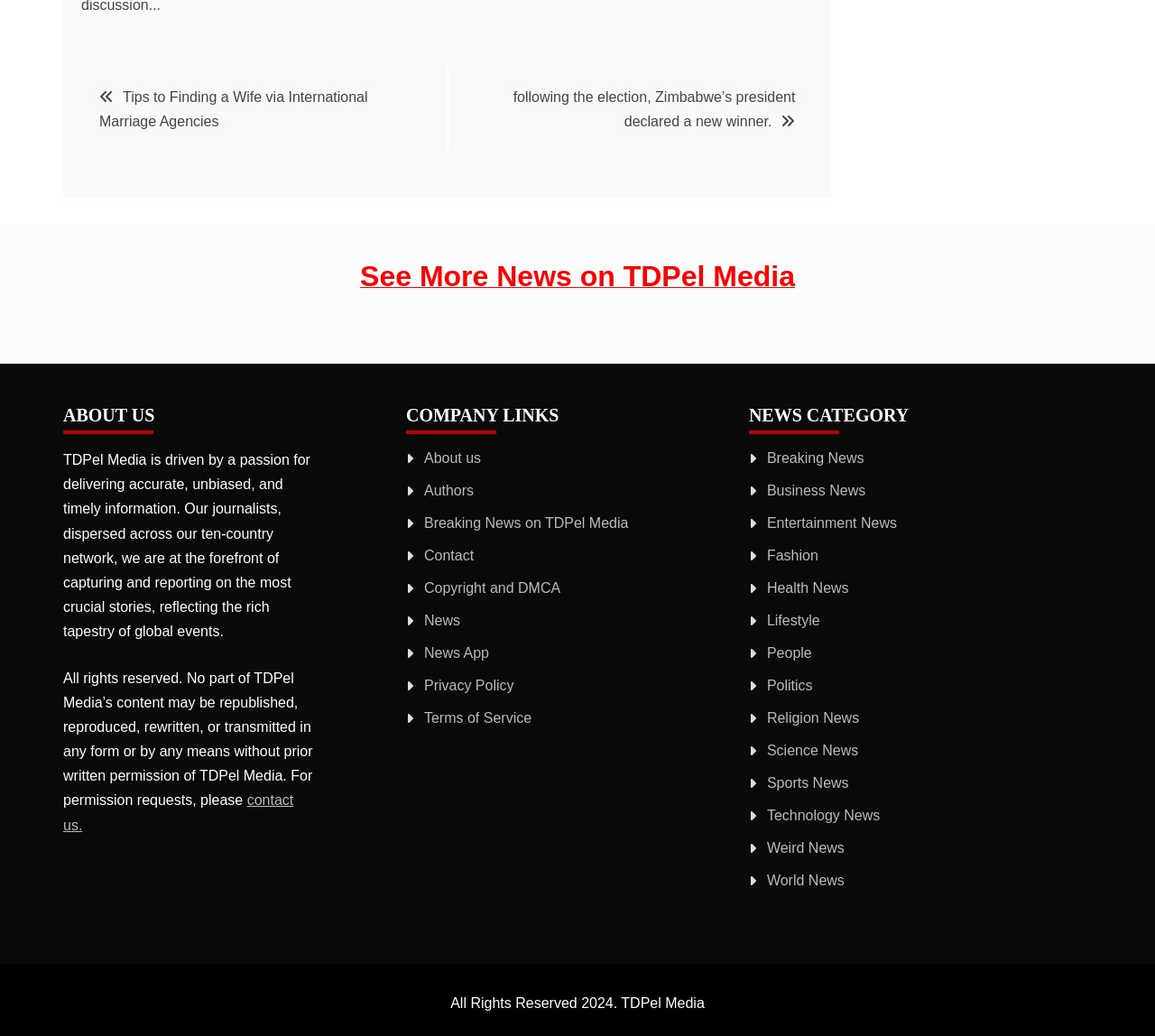Please identify the bounding box coordinates of the element that needs to be clicked to execute the following command: "Explore 'Politics' news category". Provide the bounding box using four float numbers between 0 and 1, formatted as [left, top, right, bottom].

[0.664, 0.654, 0.704, 0.669]